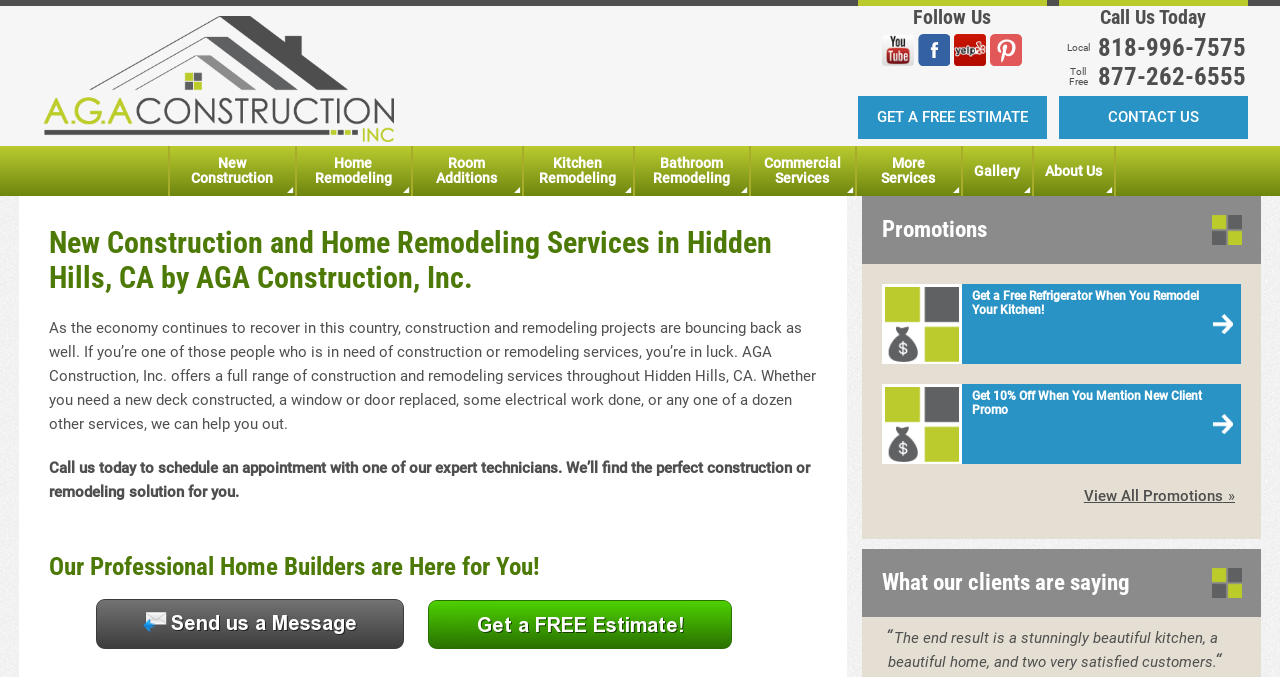Using details from the image, please answer the following question comprehensively:
How can I contact the company?

The contact information is provided in the 'Call Us Today' section, where you can find the local and toll-free phone numbers, and also in the 'Contact Us' link at the top-right corner of the webpage.